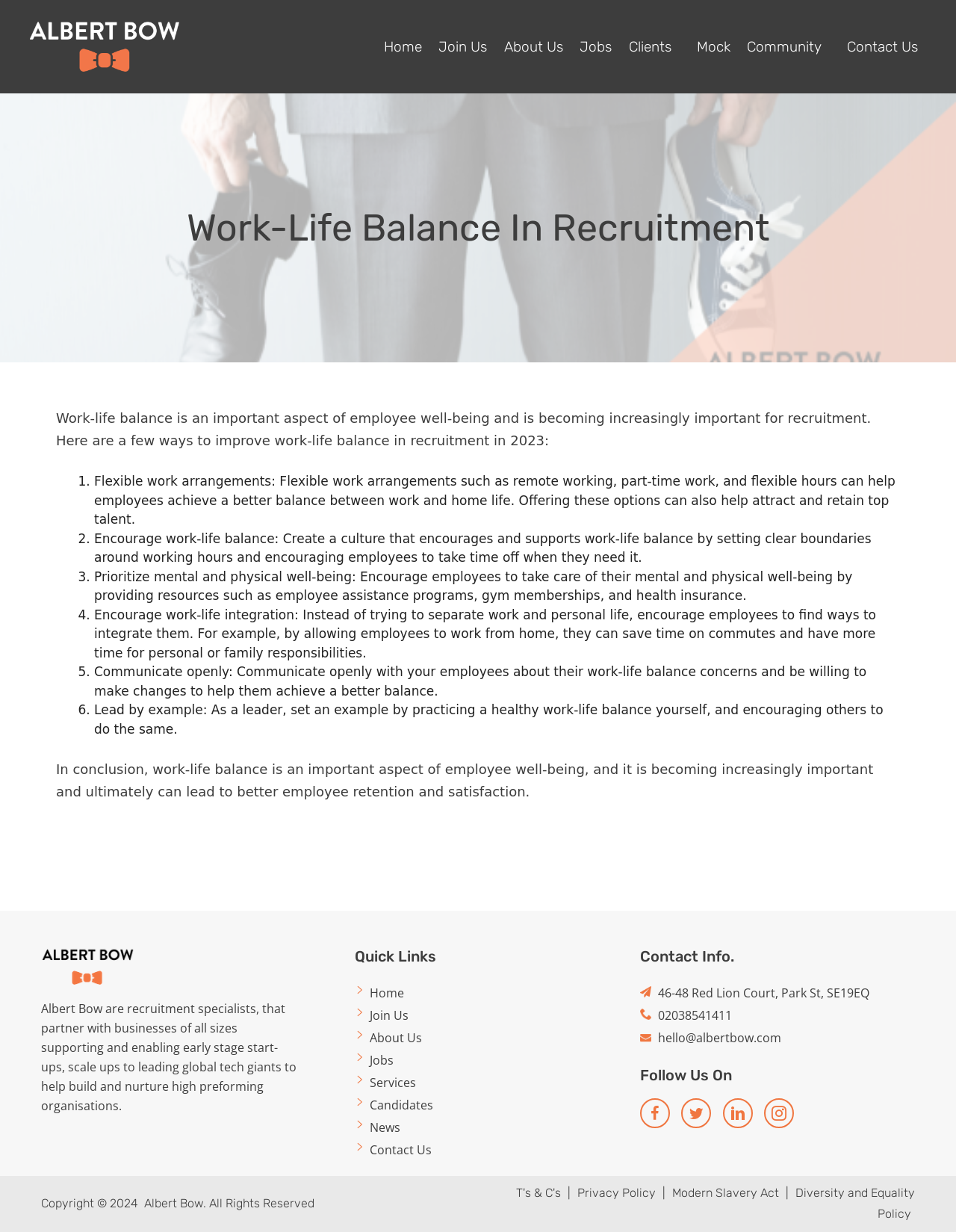Give the bounding box coordinates for this UI element: "Privacy Policy". The coordinates should be four float numbers between 0 and 1, arranged as [left, top, right, bottom].

[0.604, 0.963, 0.686, 0.974]